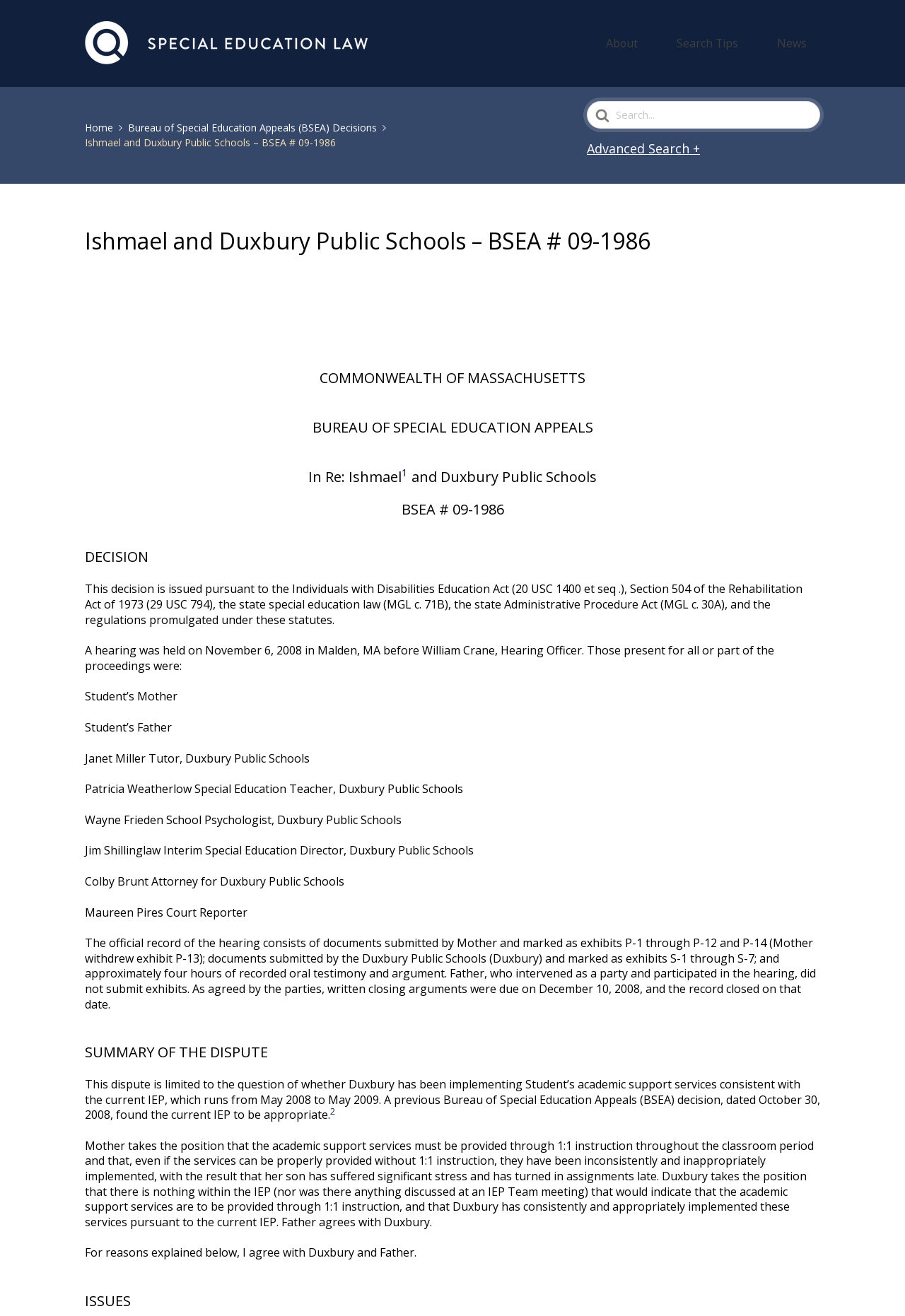Specify the bounding box coordinates for the region that must be clicked to perform the given instruction: "Search for something".

[0.648, 0.077, 0.906, 0.098]